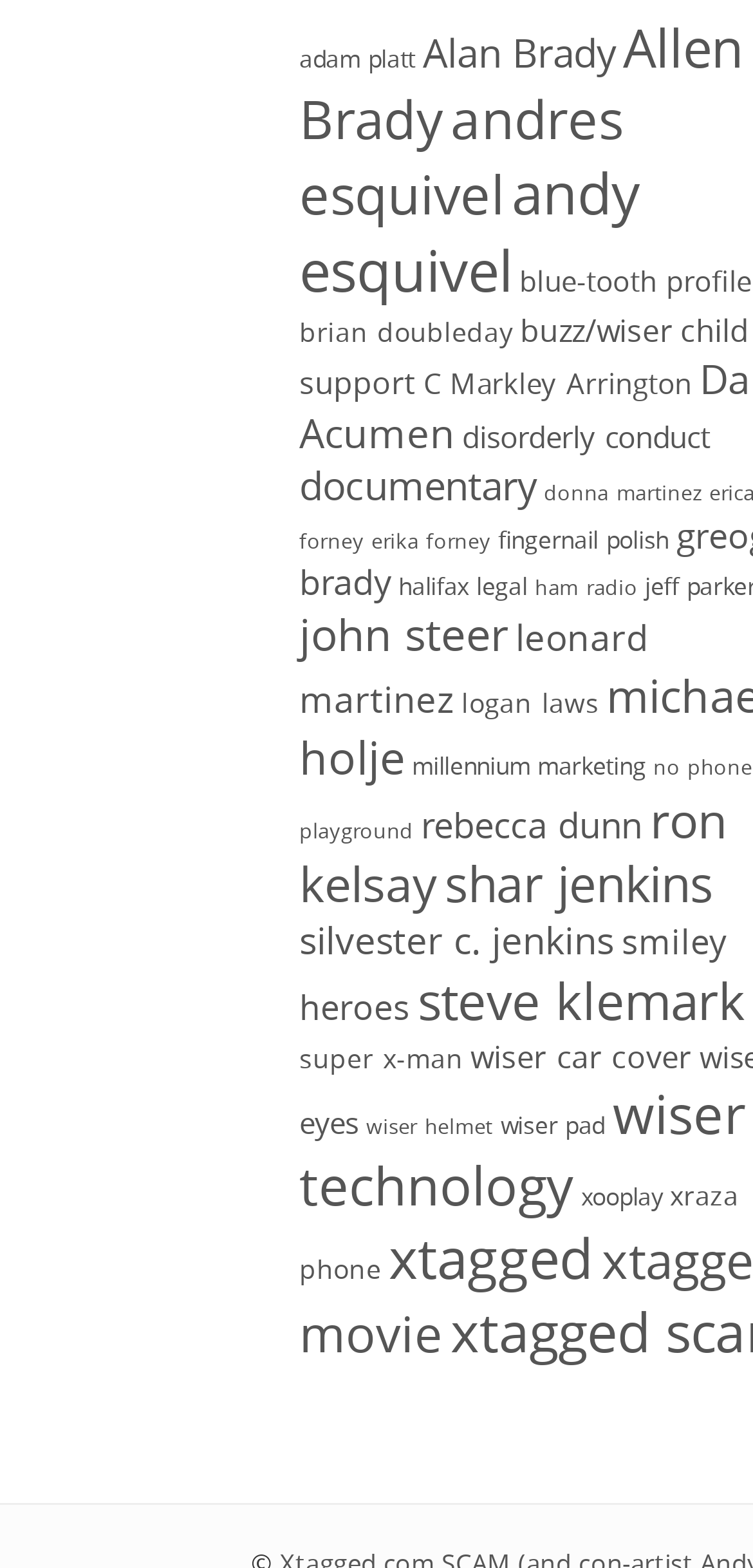Is there a link with more than 100 items?
Based on the image, give a concise answer in the form of a single word or short phrase.

yes